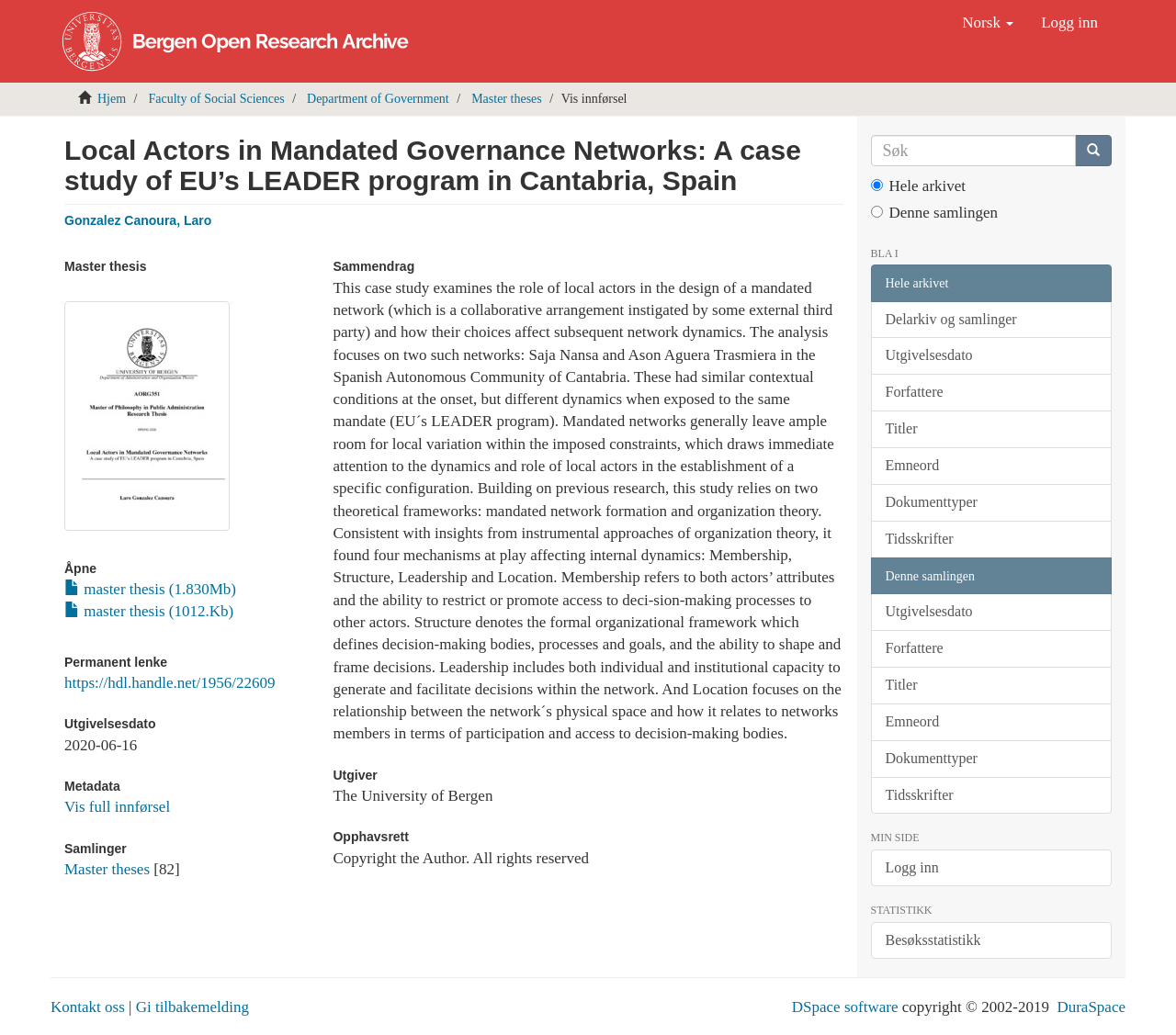Determine the bounding box coordinates of the clickable region to carry out the instruction: "Visit the faculty of social sciences".

[0.126, 0.089, 0.242, 0.102]